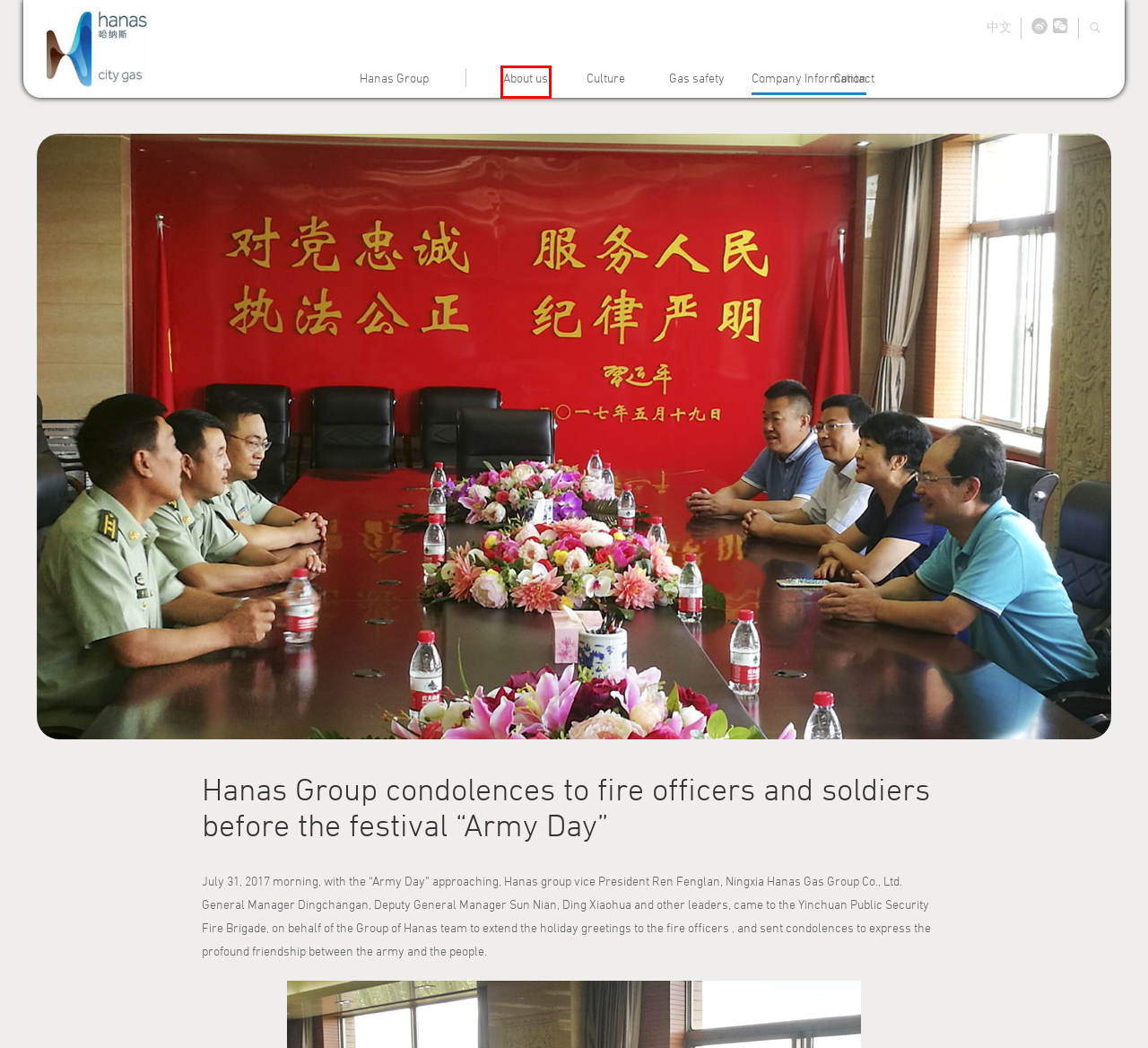You have a screenshot of a webpage with a red bounding box around an element. Choose the best matching webpage description that would appear after clicking the highlighted element. Here are the candidates:
A. Contact-Hanas Group
B. Company Information-Hanas Group
C. Sina Visitor System
D. About us-Hanas Group
E. Culture-Hanas Group
F. 宁夏哈纳斯城市燃气-哈纳斯集团
G. Gas safety-Hanas Group
H. -Hanas Group

D